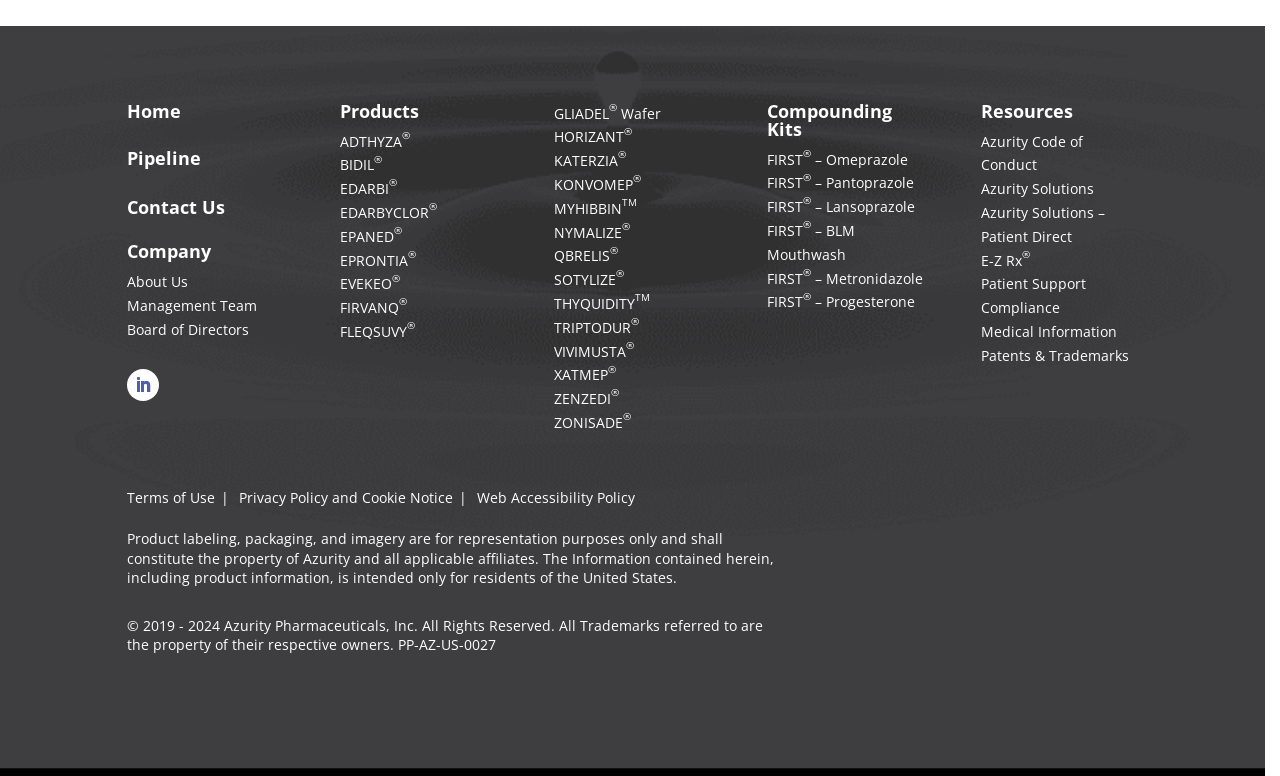Find the bounding box coordinates for the area that must be clicked to perform this action: "Click on Home".

[0.099, 0.127, 0.141, 0.159]